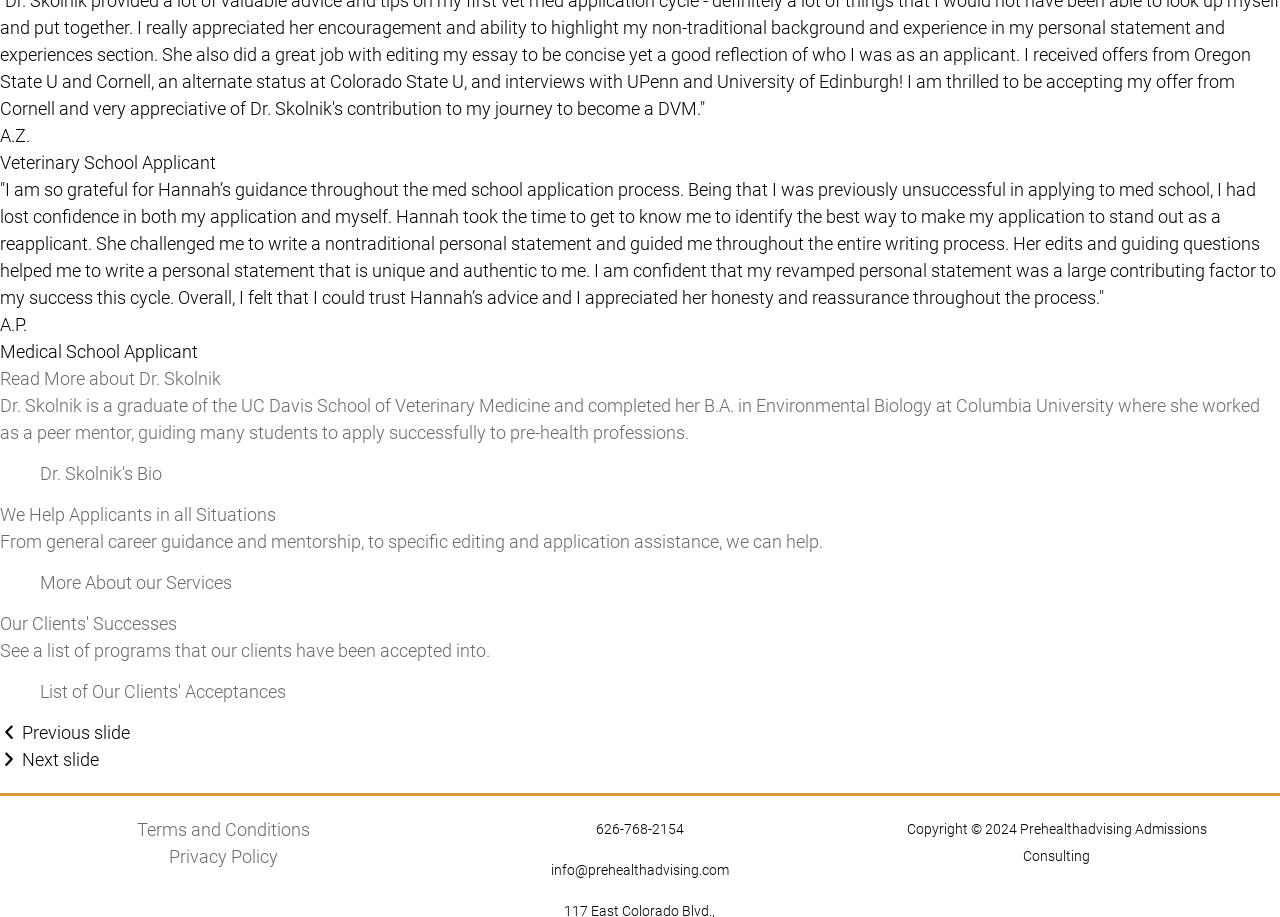Please find the bounding box coordinates in the format (top-left x, top-left y, bottom-right x, bottom-right y) for the given element description. Ensure the coordinates are floating point numbers between 0 and 1. Description: Next slide

[0.0, 0.813, 1.0, 0.843]